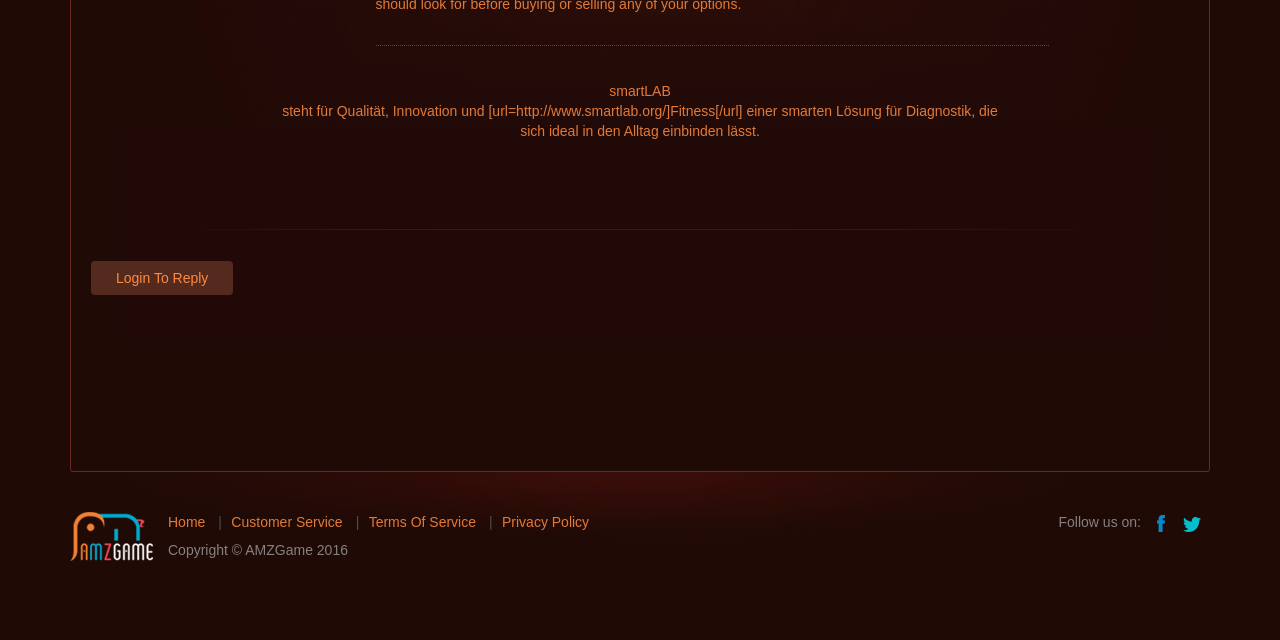Based on the element description "Login to Reply", predict the bounding box coordinates of the UI element.

[0.071, 0.408, 0.182, 0.461]